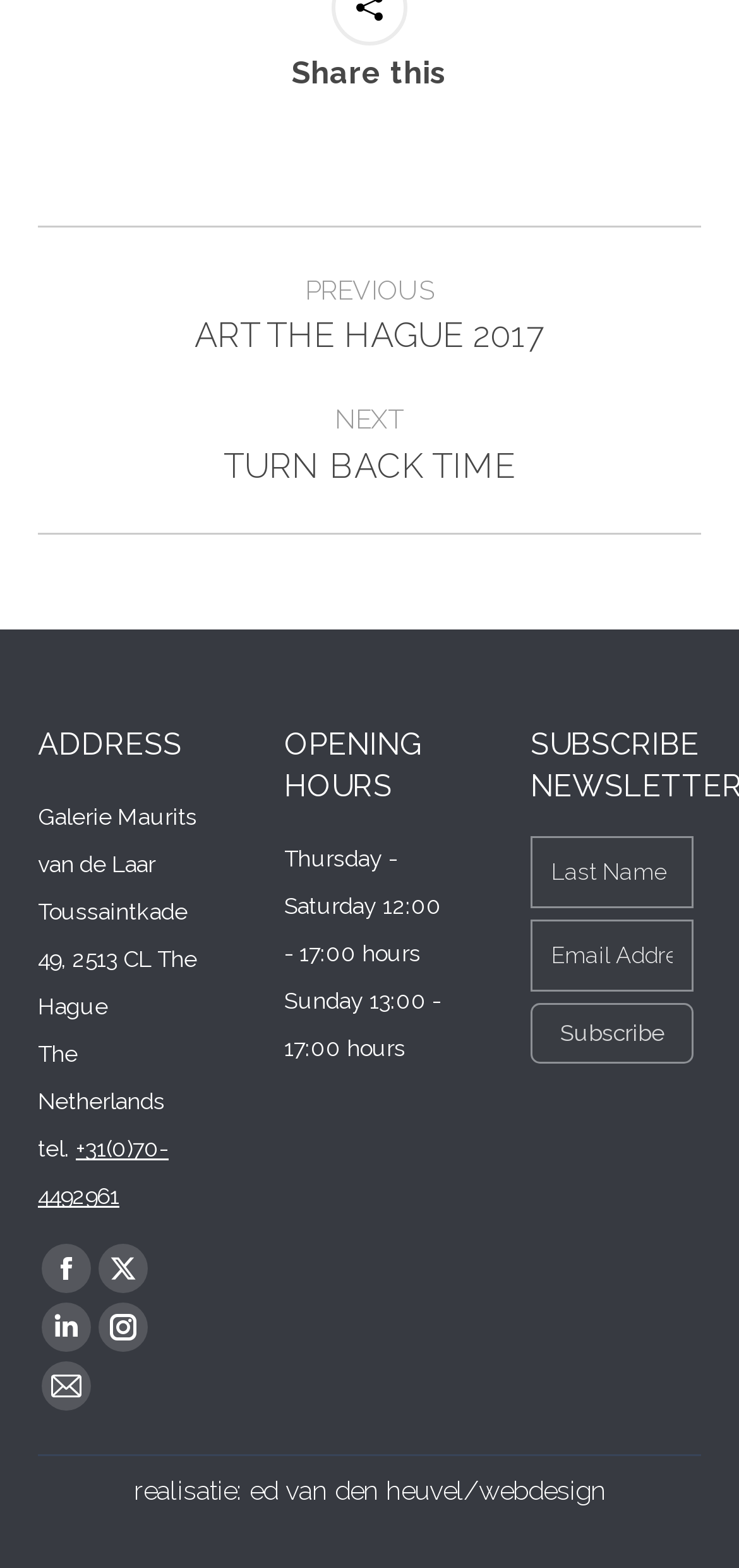Find and indicate the bounding box coordinates of the region you should select to follow the given instruction: "Enter your last name".

[0.718, 0.534, 0.939, 0.58]